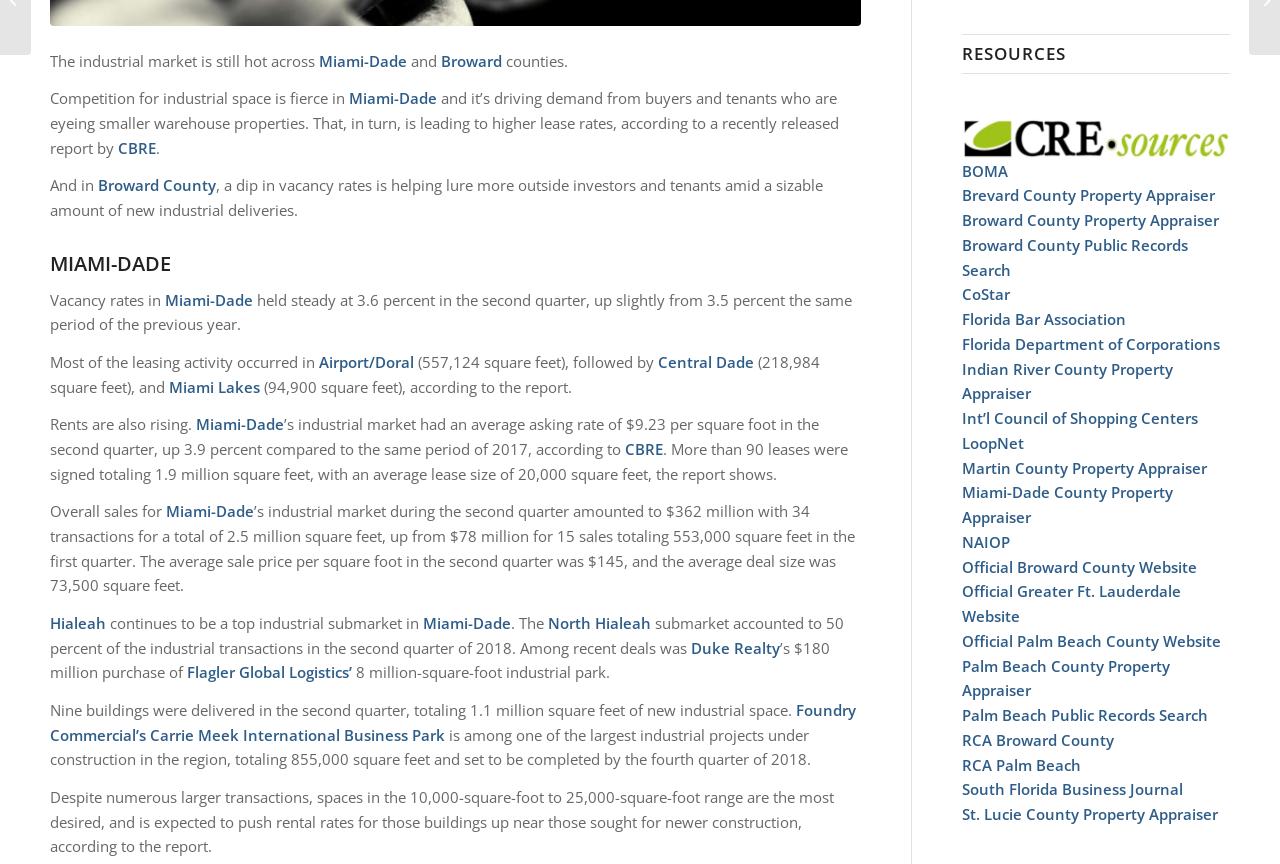Refer to the element description Florida Department of Corporations and identify the corresponding bounding box in the screenshot. Format the coordinates as (top-left x, top-left y, bottom-right x, bottom-right y) with values in the range of 0 to 1.

[0.752, 0.386, 0.953, 0.409]